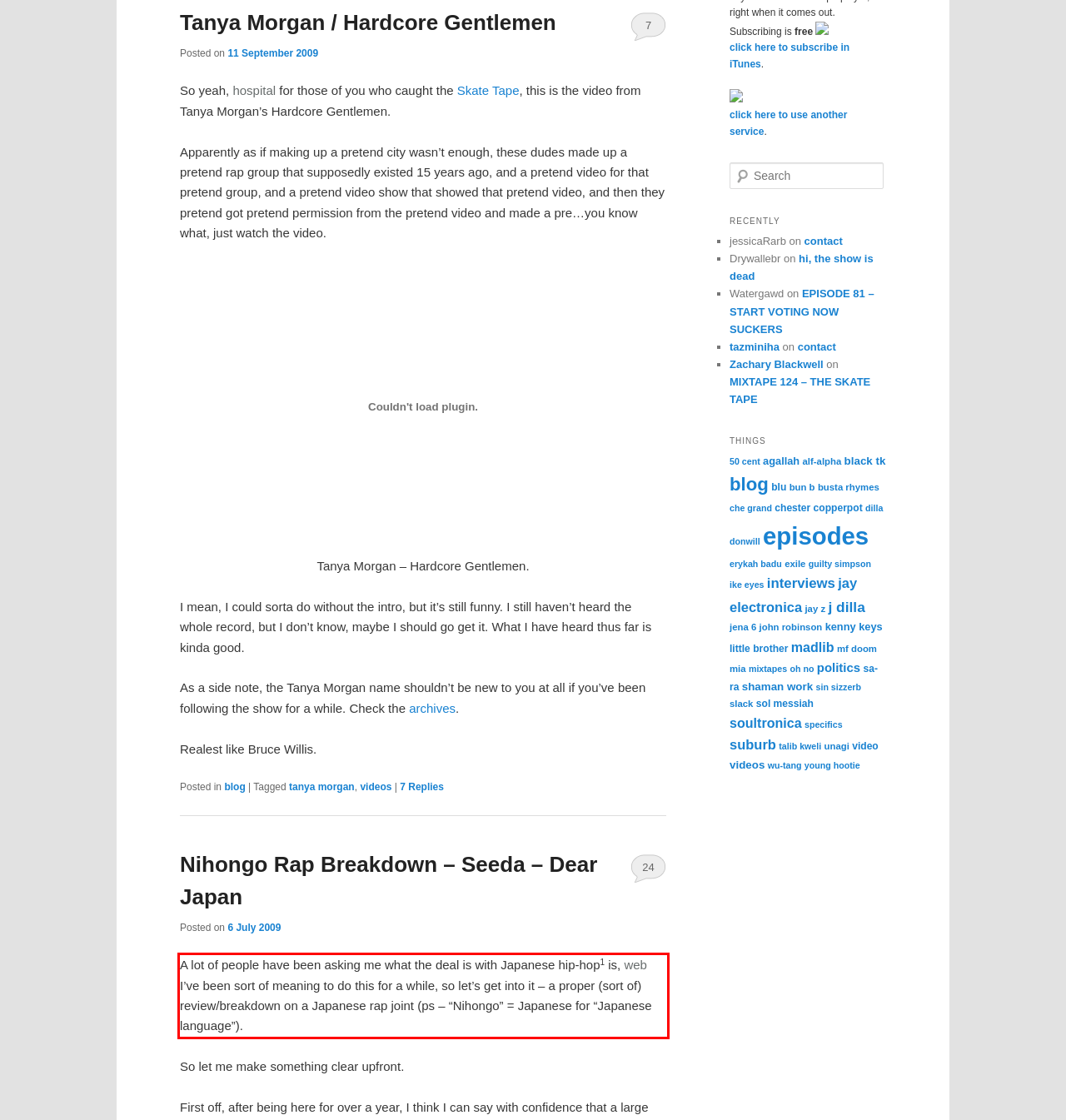You have a screenshot with a red rectangle around a UI element. Recognize and extract the text within this red bounding box using OCR.

A lot of people have been asking me what the deal is with Japanese hip-hop1 is, web I’ve been sort of meaning to do this for a while, so let’s get into it – a proper (sort of) review/breakdown on a Japanese rap joint (ps – “Nihongo” = Japanese for “Japanese language”).